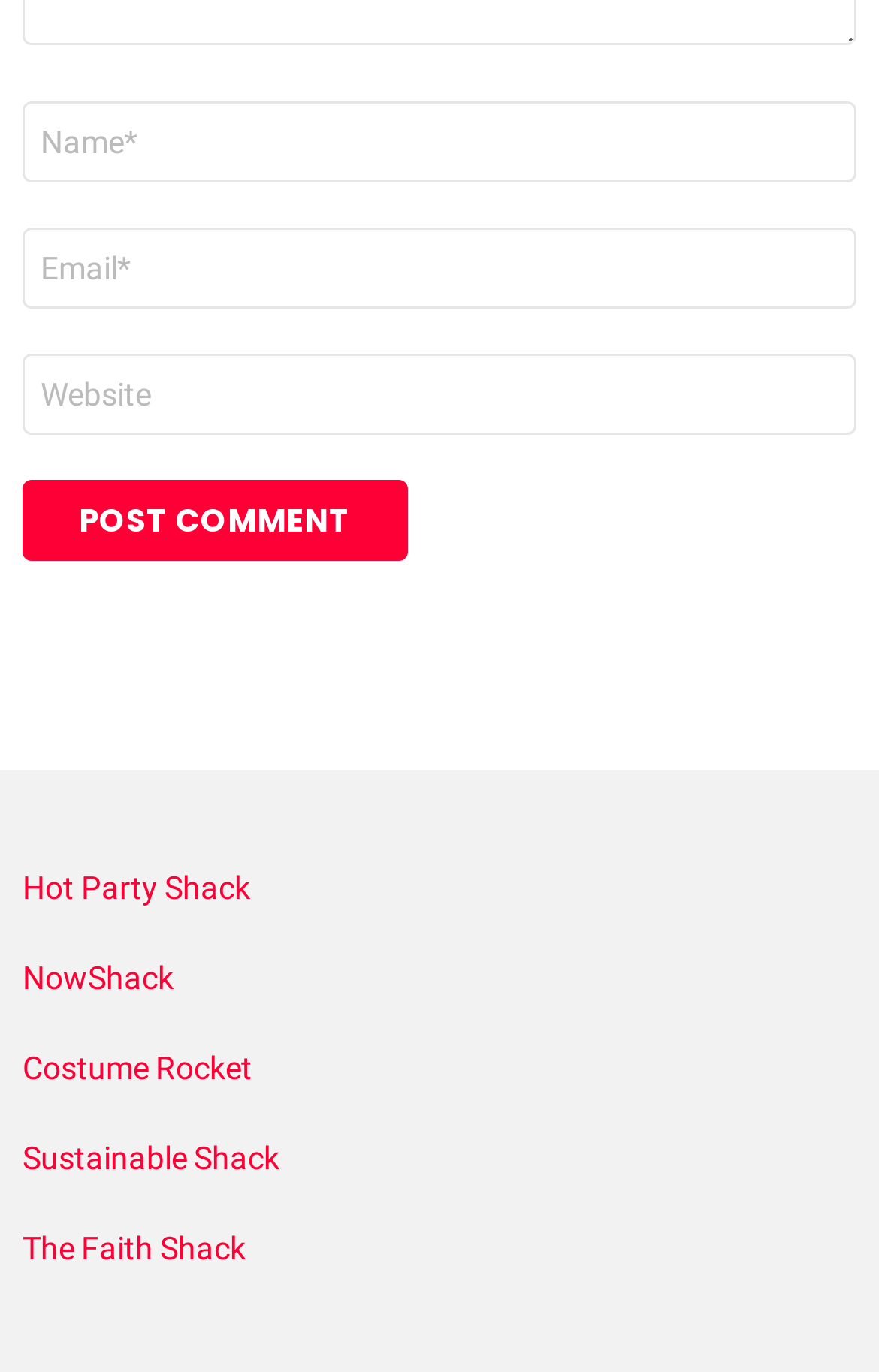Provide the bounding box coordinates of the HTML element described by the text: "NowShack". The coordinates should be in the format [left, top, right, bottom] with values between 0 and 1.

[0.026, 0.701, 0.197, 0.727]